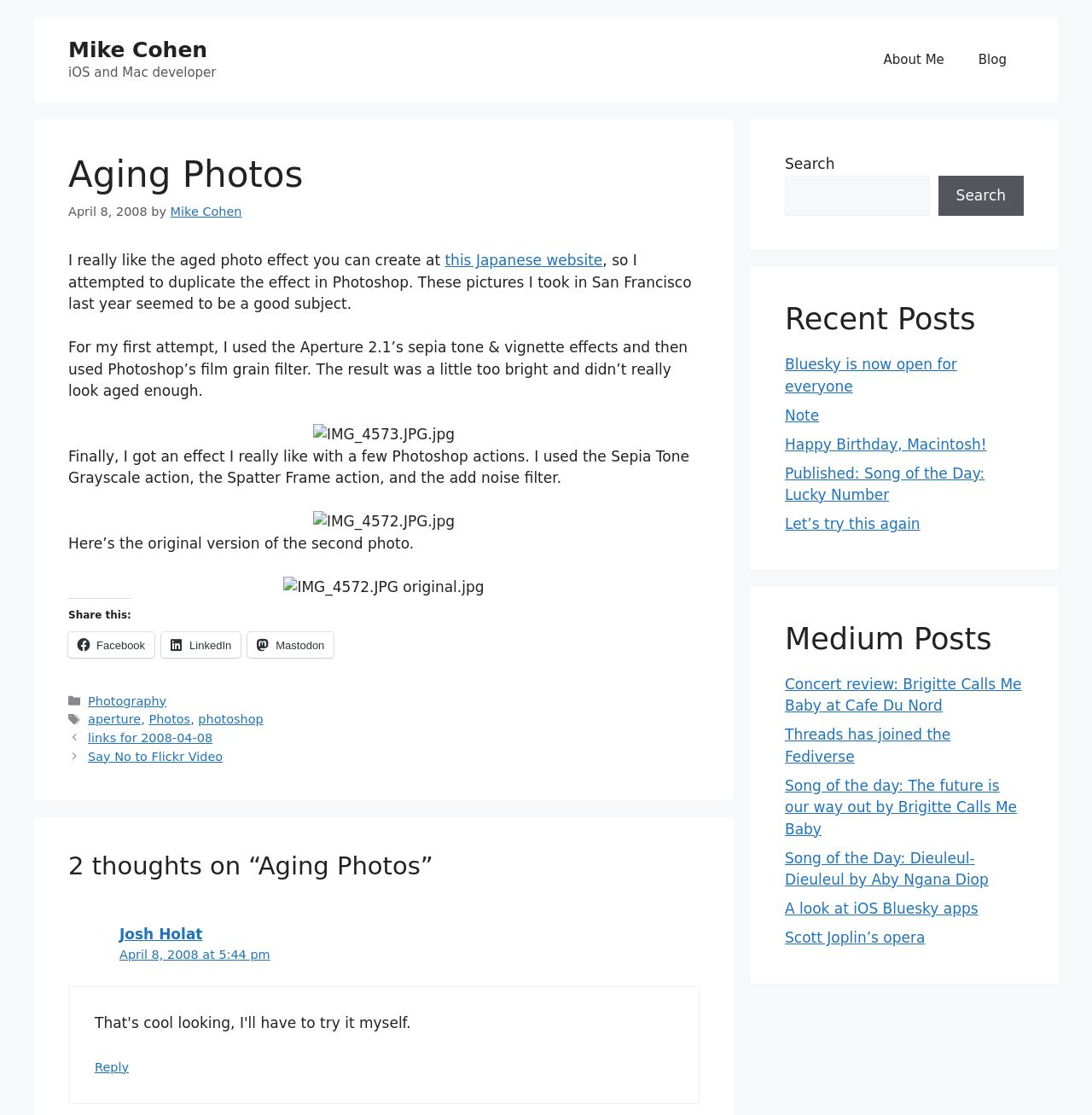Please answer the following question using a single word or phrase: 
How many images are shown in the article?

3